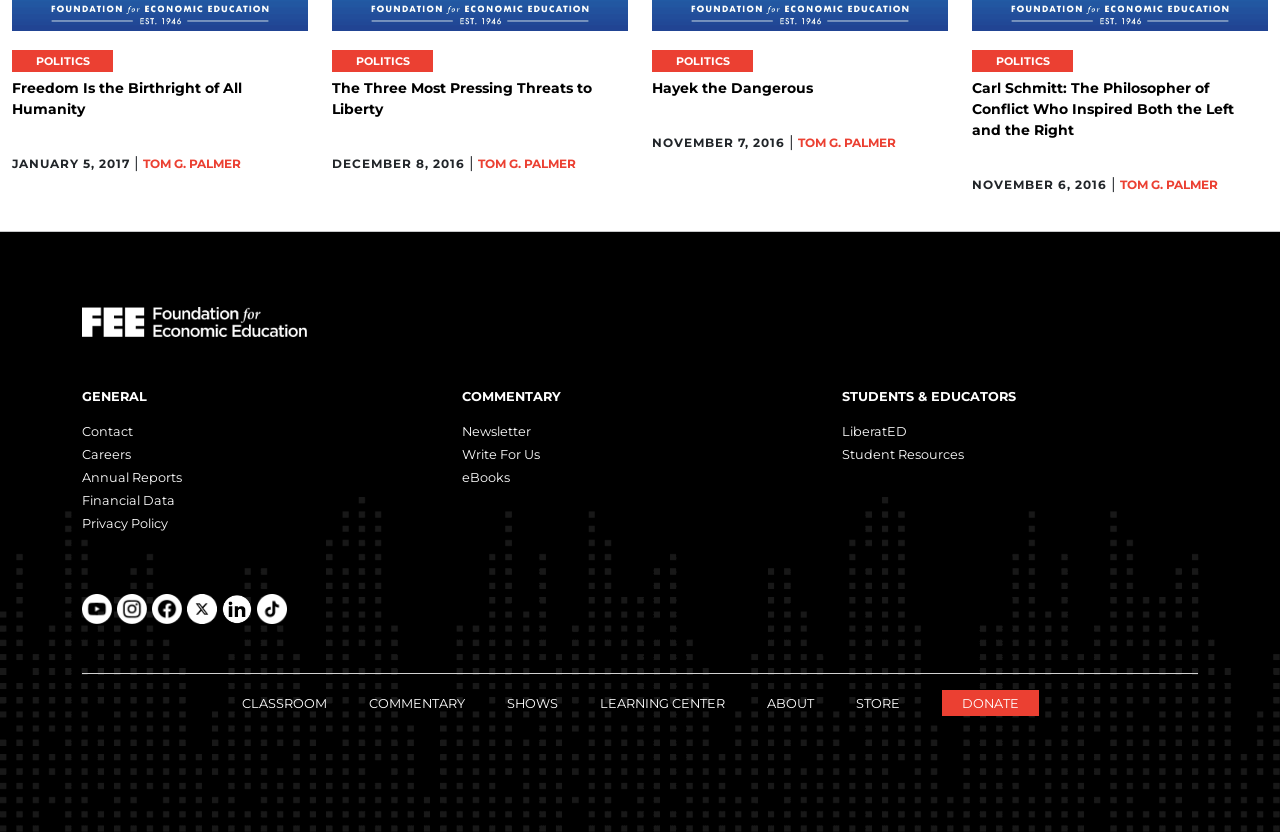Who is the author of the articles?
Look at the screenshot and respond with one word or a short phrase.

Tom G. Palmer